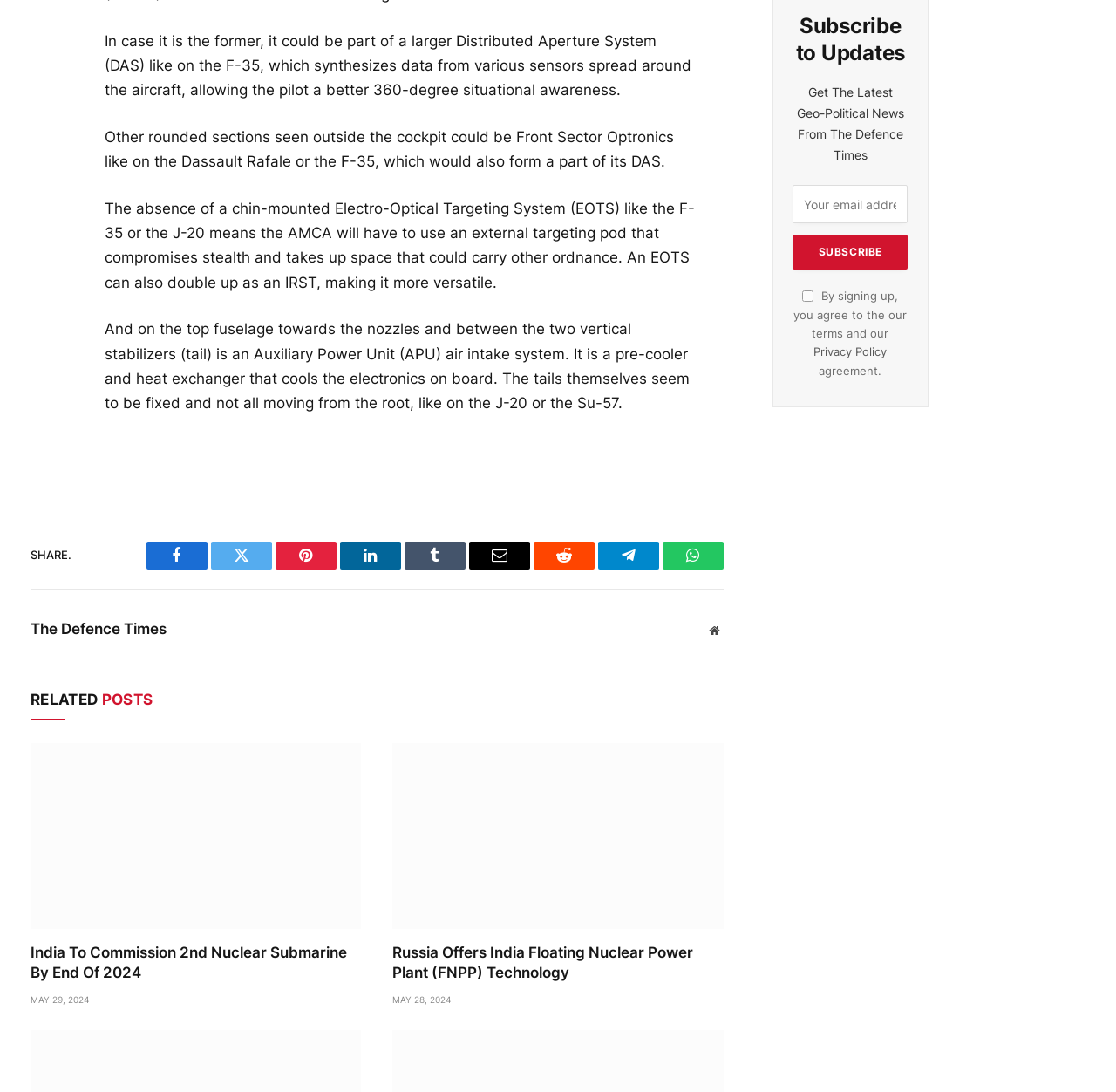What is the purpose of the 'Subscribe to Updates' section?
Could you please answer the question thoroughly and with as much detail as possible?

The 'Subscribe to Updates' section allows users to enter their email address and subscribe to receive the latest geo-political news from The Defence Times.